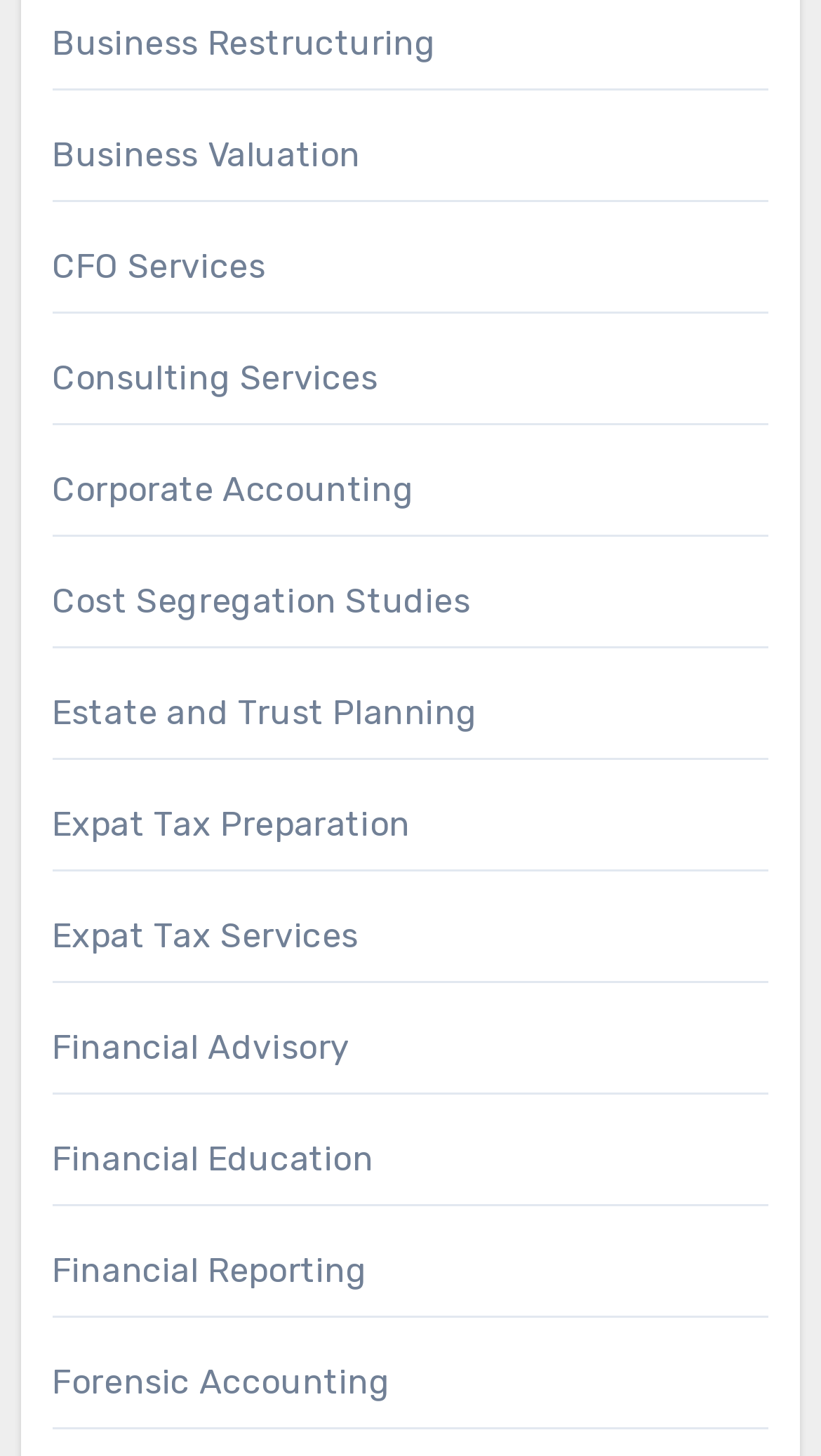Please determine the bounding box coordinates for the element that should be clicked to follow these instructions: "View Consulting Services".

[0.063, 0.245, 0.46, 0.273]